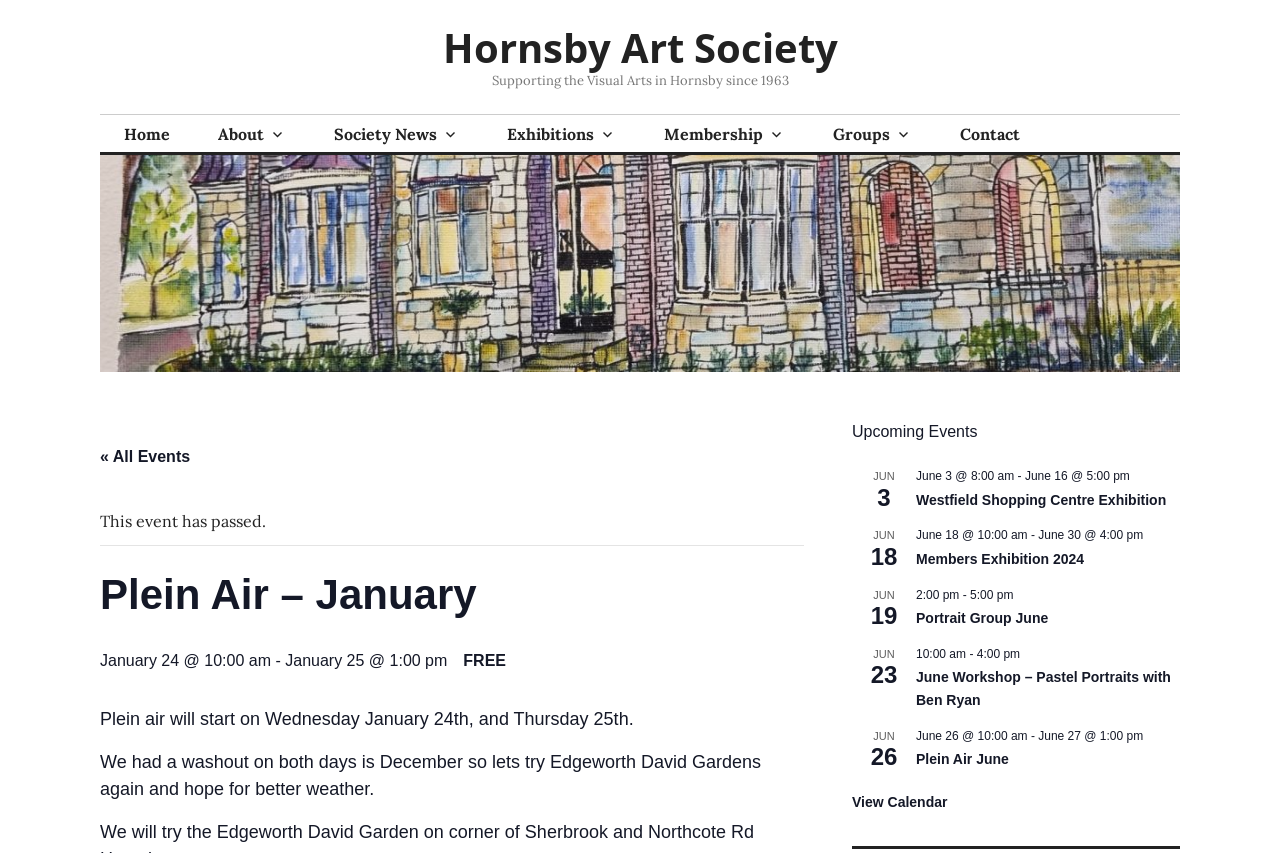What is the name of the art society?
Examine the image and give a concise answer in one word or a short phrase.

Hornsby Art Society